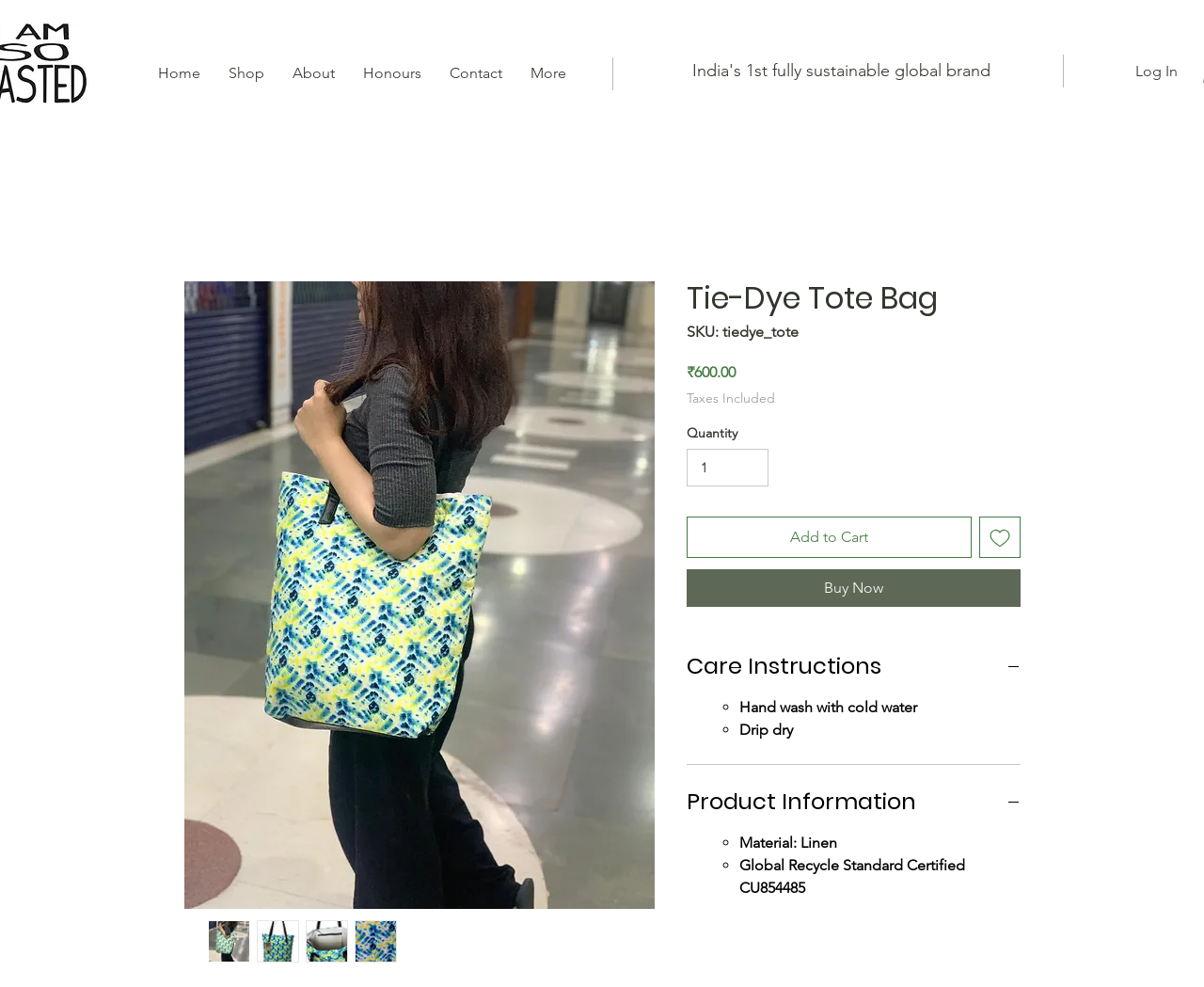Determine the bounding box coordinates of the section to be clicked to follow the instruction: "search for something". The coordinates should be given as four float numbers between 0 and 1, formatted as [left, top, right, bottom].

None